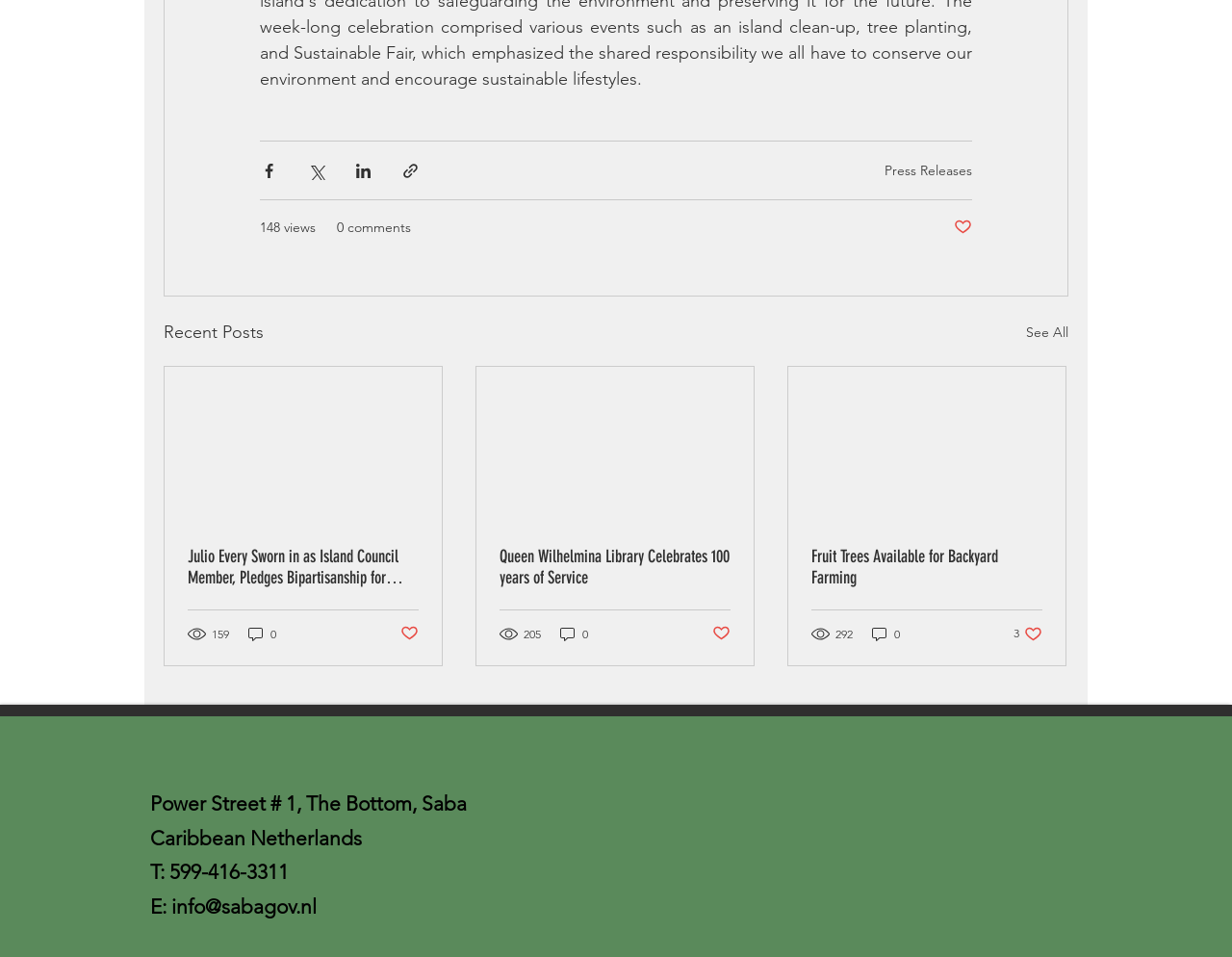Please indicate the bounding box coordinates for the clickable area to complete the following task: "Check the number of views of the first article". The coordinates should be specified as four float numbers between 0 and 1, i.e., [left, top, right, bottom].

[0.152, 0.652, 0.188, 0.672]